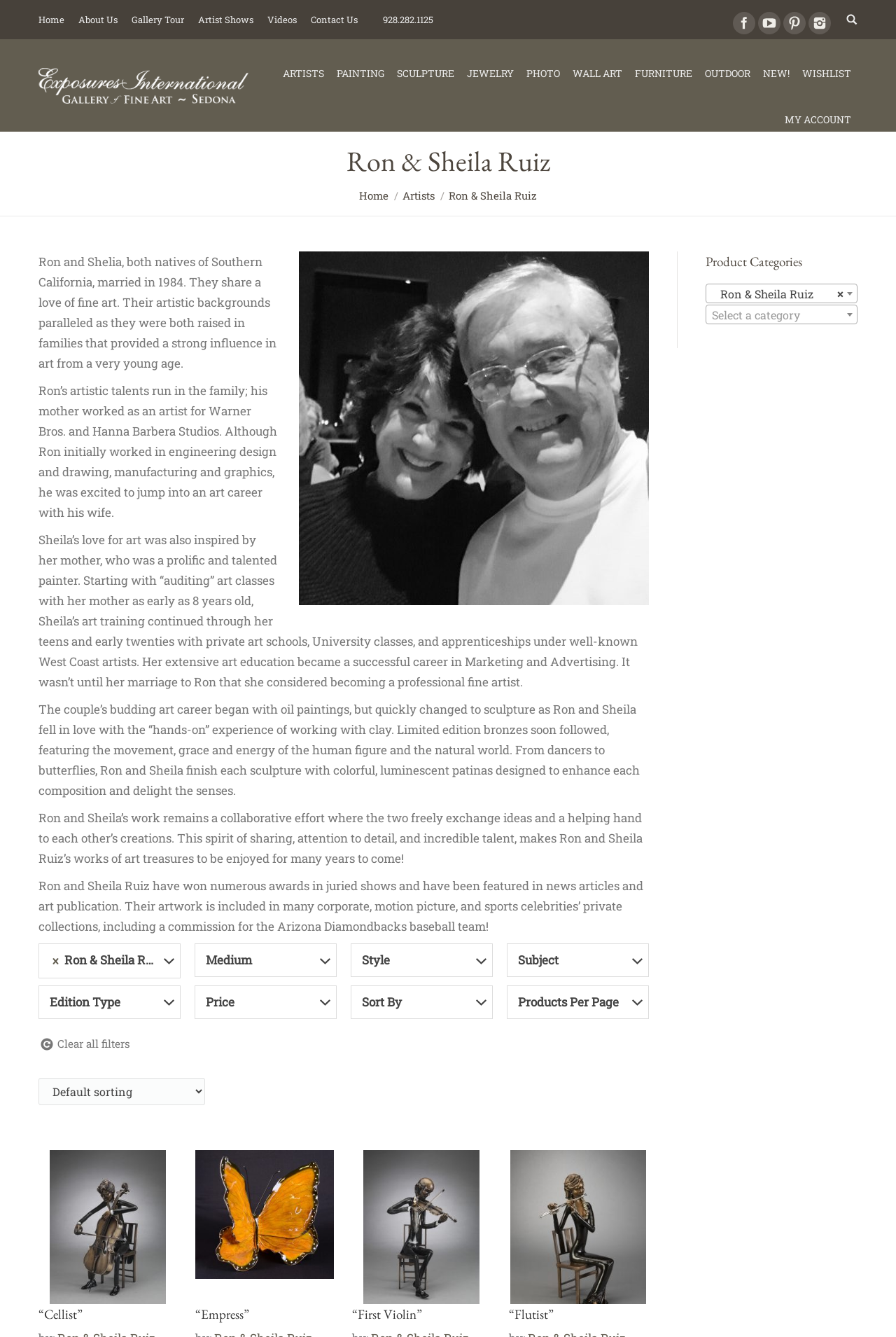Please locate the bounding box coordinates of the element that should be clicked to complete the given instruction: "Click on the 'Home' link".

[0.043, 0.01, 0.072, 0.02]